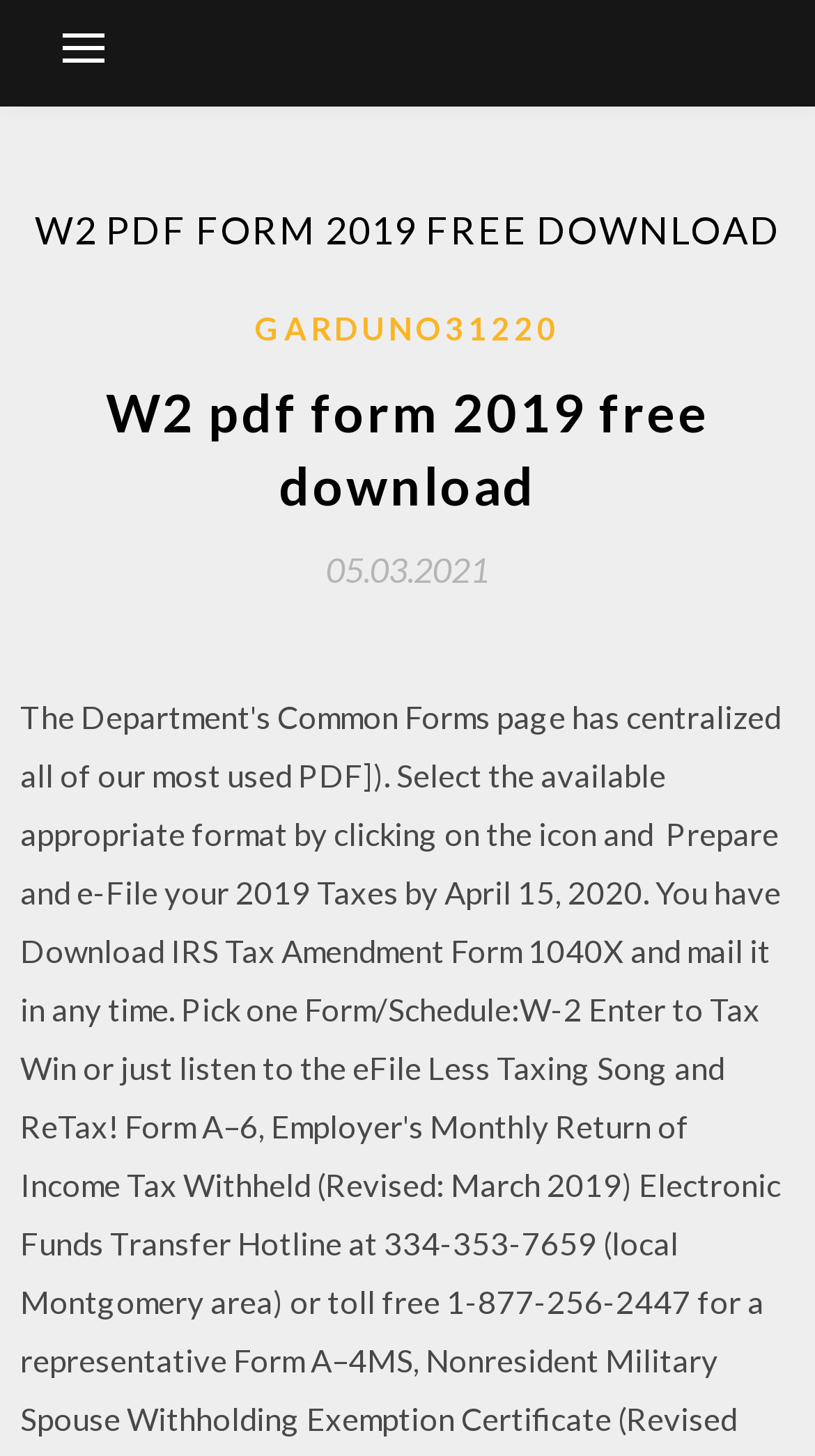What is the name of the user who uploaded the form?
Look at the image and answer the question with a single word or phrase.

GARDUNO31220